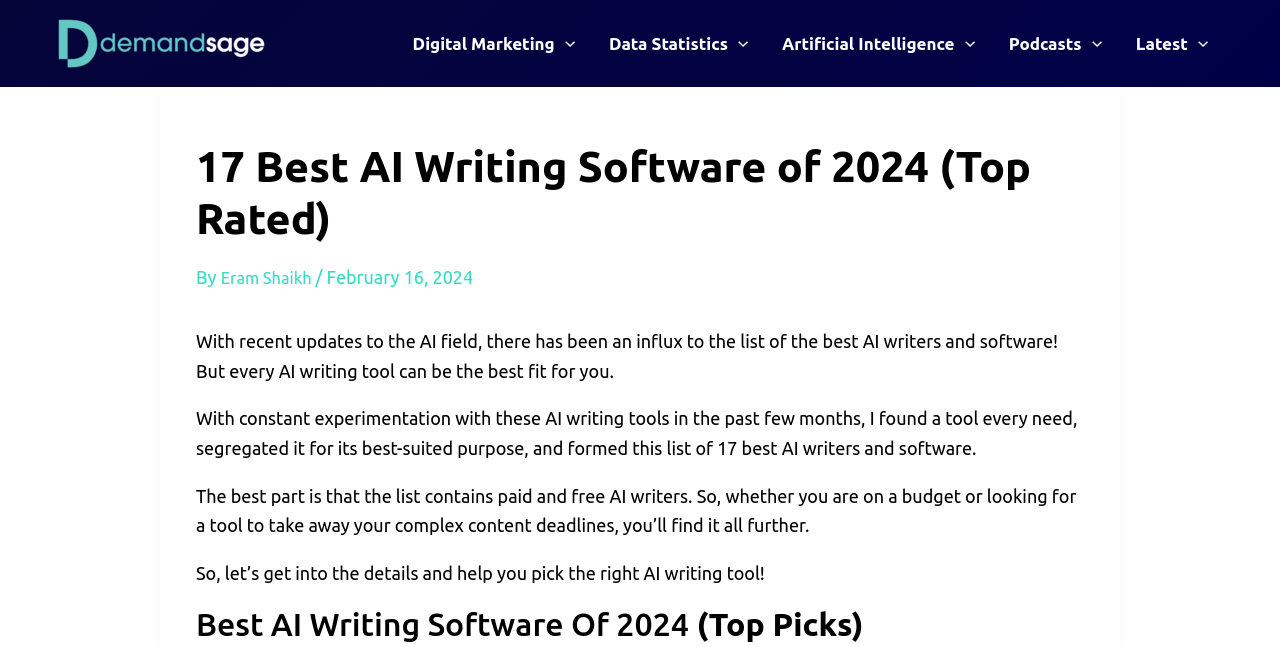What is the website about?
Answer the question with as much detail as you can, using the image as a reference.

Based on the webpage content, it appears that the website is focused on reviewing and comparing different AI writing software, providing information on the best tools for various purposes such as blog posts, copywriting, and social media.